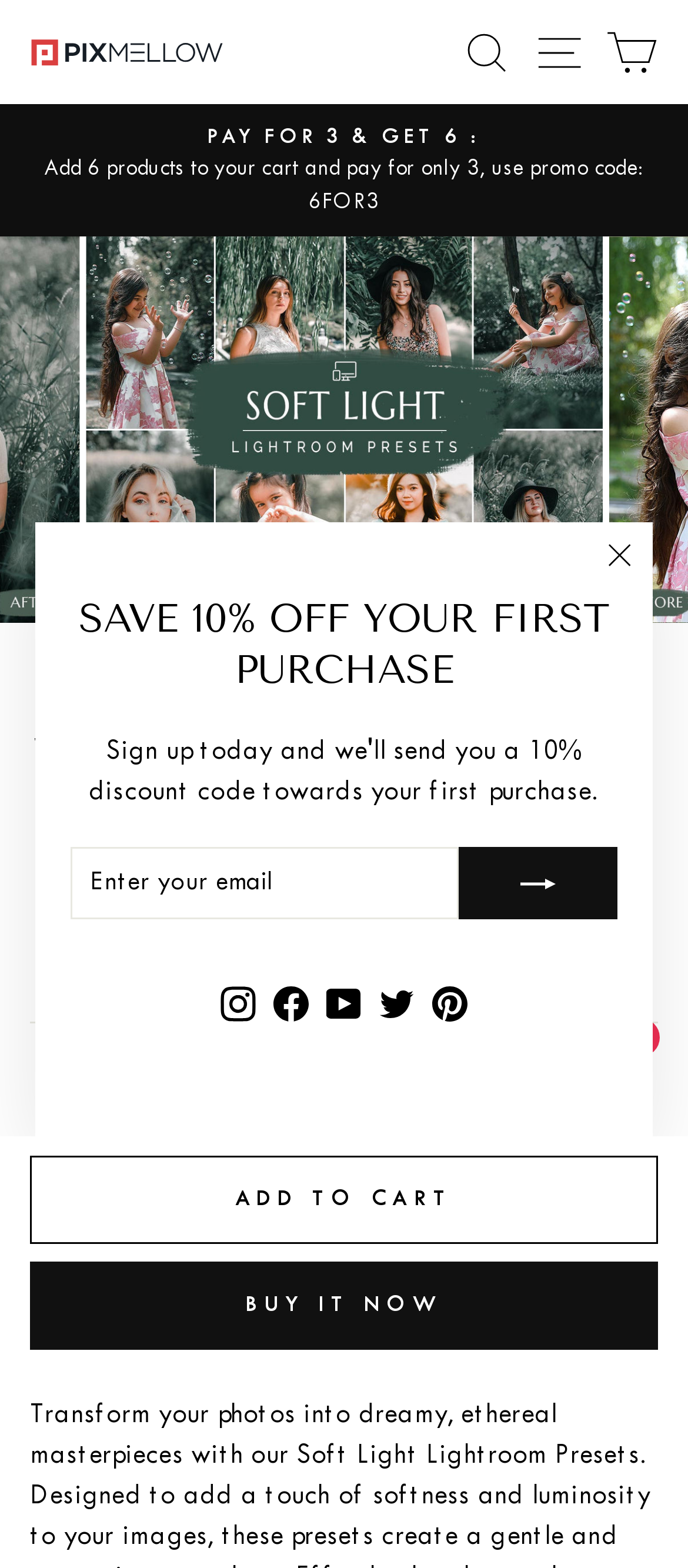Answer the question using only one word or a concise phrase: What is the name of the product?

Soft Light Lightroom Presets